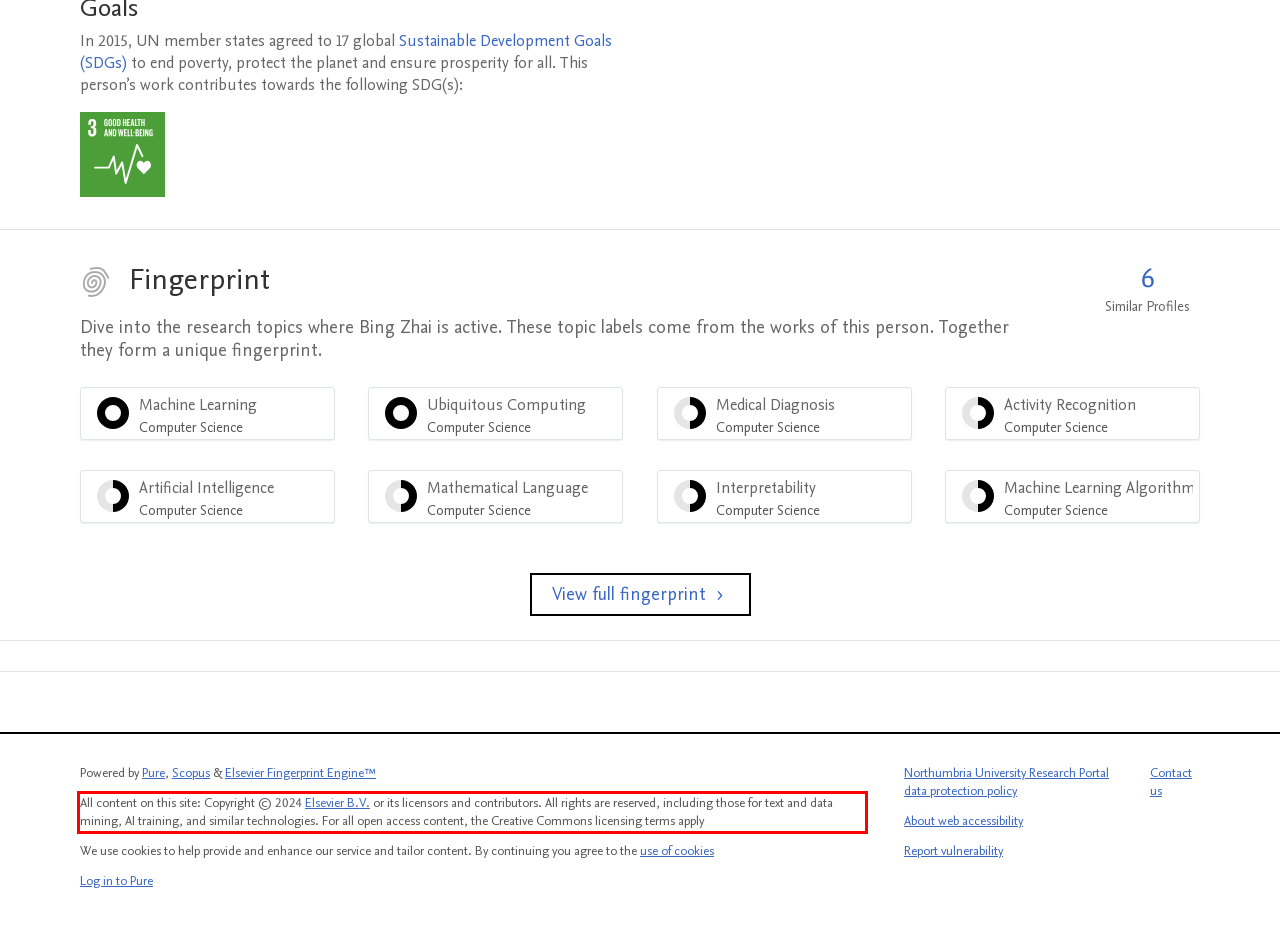Examine the screenshot of the webpage, locate the red bounding box, and perform OCR to extract the text contained within it.

All content on this site: Copyright © 2024 Elsevier B.V. or its licensors and contributors. All rights are reserved, including those for text and data mining, AI training, and similar technologies. For all open access content, the Creative Commons licensing terms apply